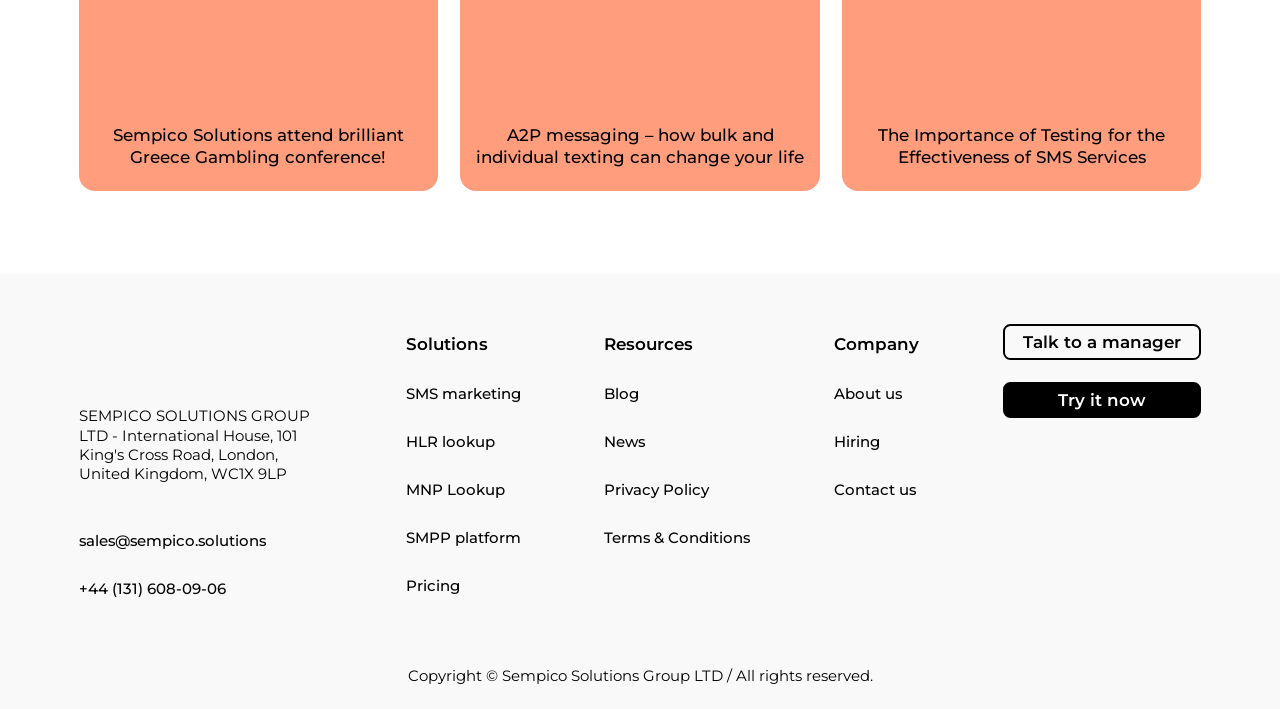Highlight the bounding box coordinates of the element you need to click to perform the following instruction: "View the 'Comments Policy'."

None